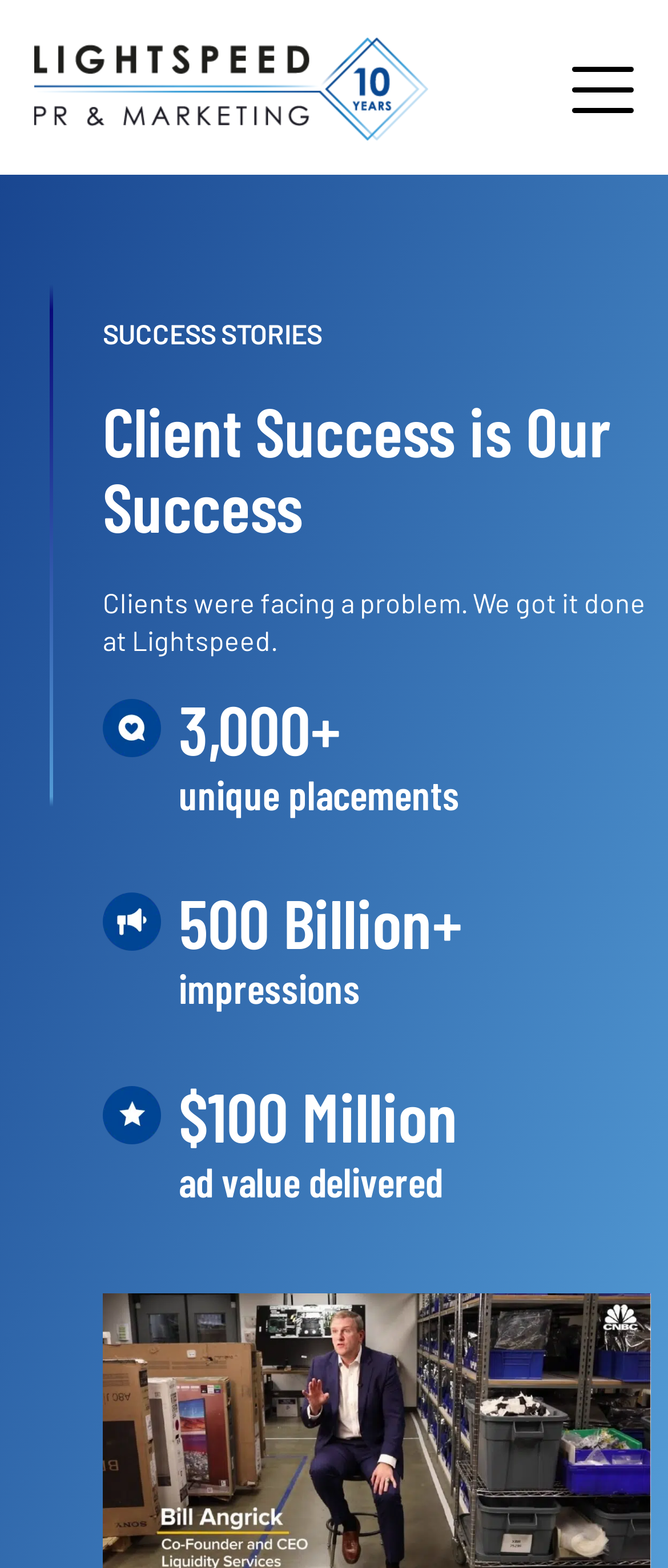What is the problem that the clients were facing?
From the screenshot, provide a brief answer in one word or phrase.

Not specified